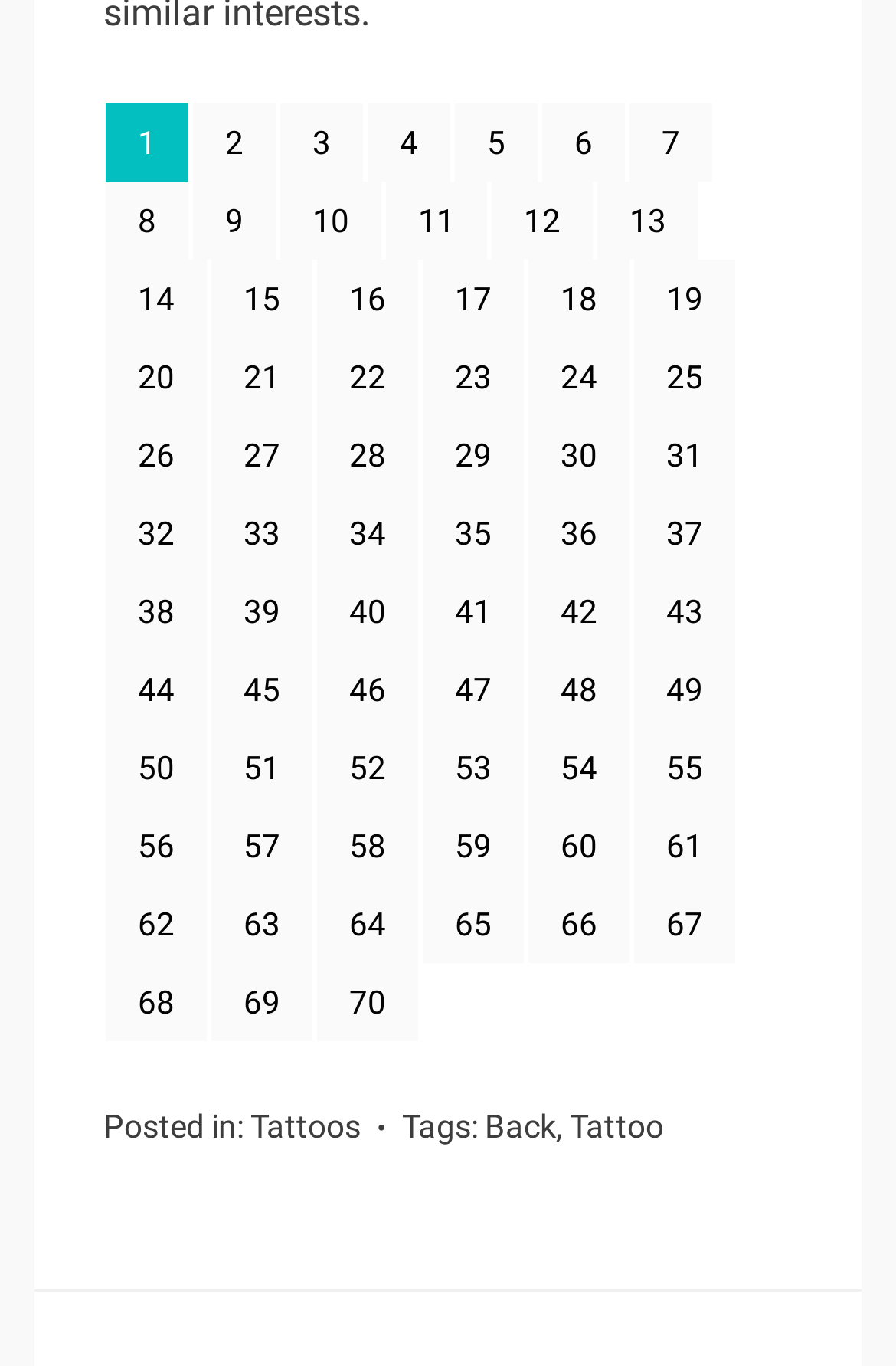How many tags are there in the post?
Give a thorough and detailed response to the question.

I found the 'Tags:' text in the footer section, and there are two tags: 'Back' and 'Tattoo'.